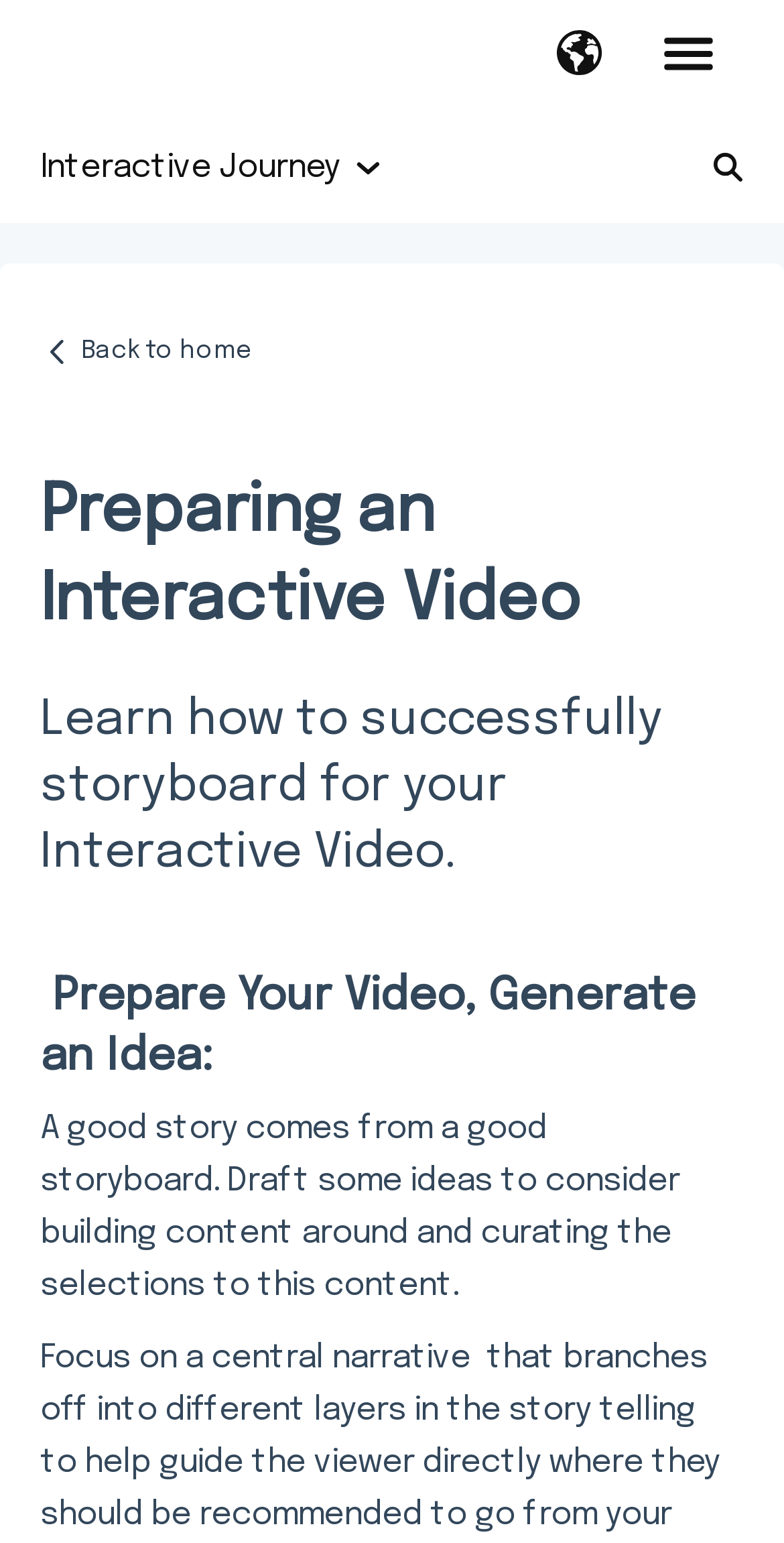Please identify the bounding box coordinates of the clickable area that will allow you to execute the instruction: "Go back to home".

[0.103, 0.22, 0.321, 0.236]